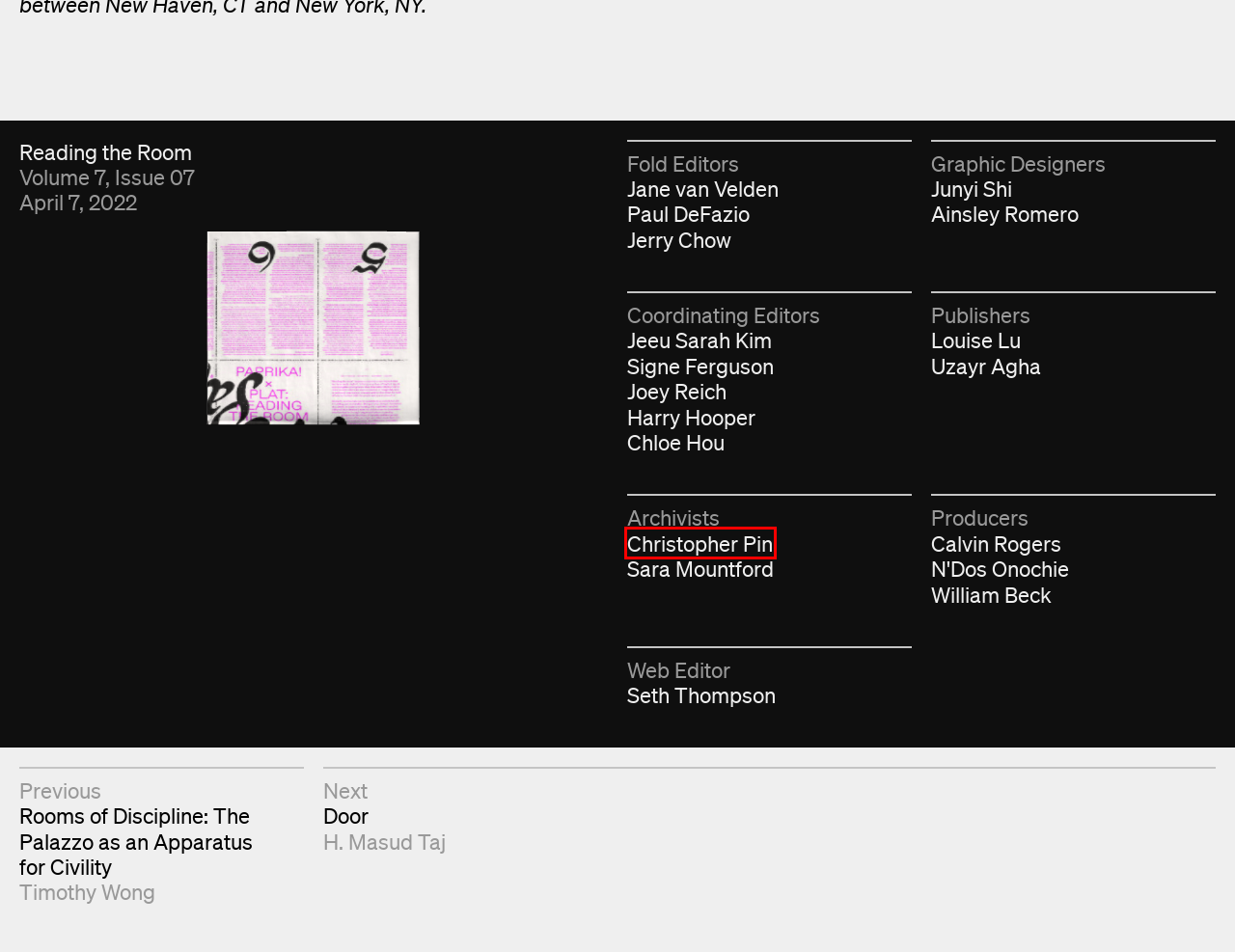You have a screenshot of a webpage with a red bounding box around an element. Identify the webpage description that best fits the new page that appears after clicking the selected element in the red bounding box. Here are the candidates:
A. H. Masud Taj | Paprika!
B. Christopher Pin | Paprika!
C. Seth Thompson | Paprika!
D. Uzayr Agha | Paprika!
E. Jane van Velden | Paprika!
F. N'Dos Onochie | Paprika!
G. Ainsley Romero | Paprika!
H. Joey Reich | Paprika!

B